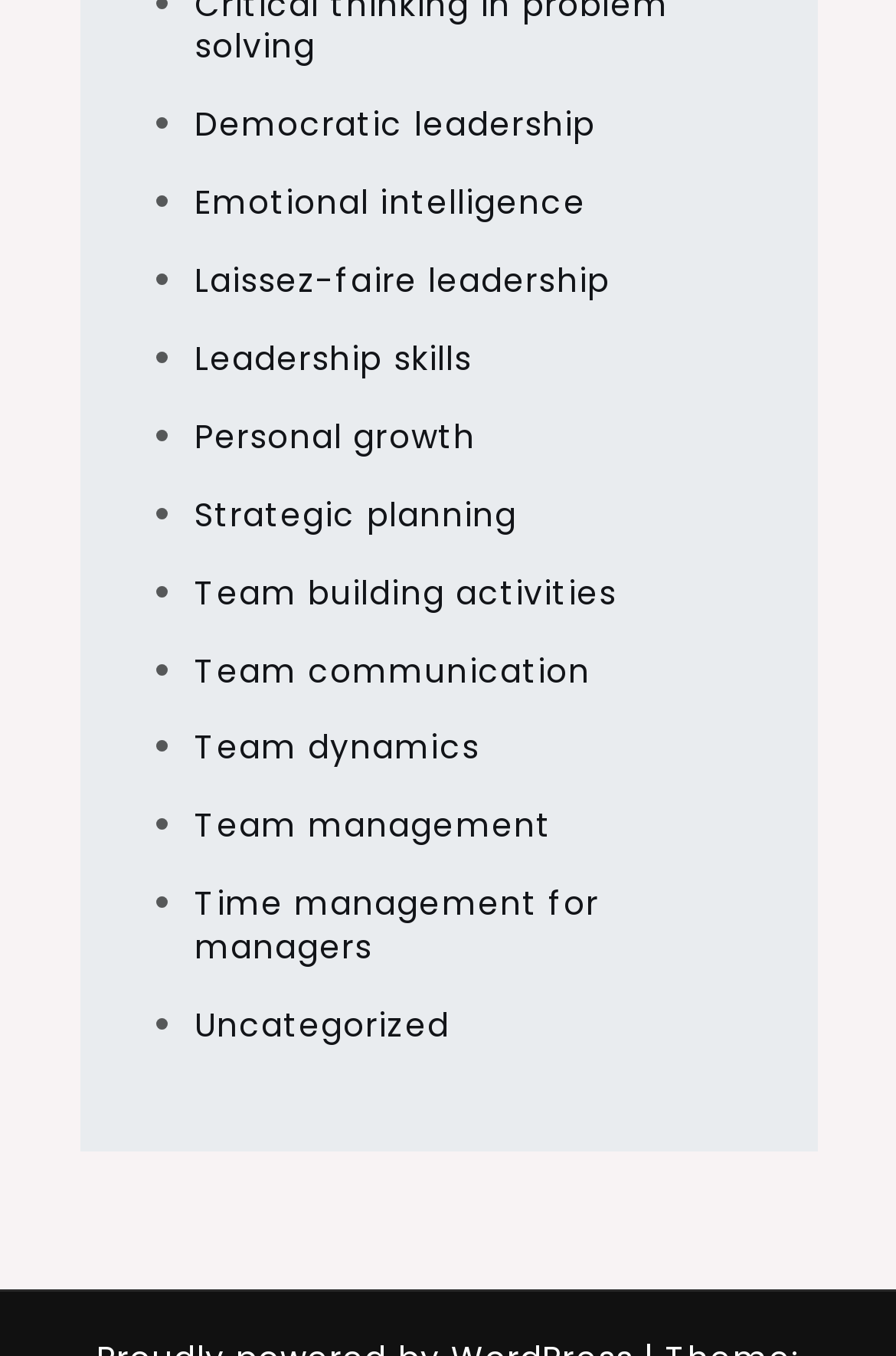Locate the bounding box coordinates of the element that needs to be clicked to carry out the instruction: "Explore democratic leadership". The coordinates should be given as four float numbers ranging from 0 to 1, i.e., [left, top, right, bottom].

[0.217, 0.075, 0.665, 0.109]